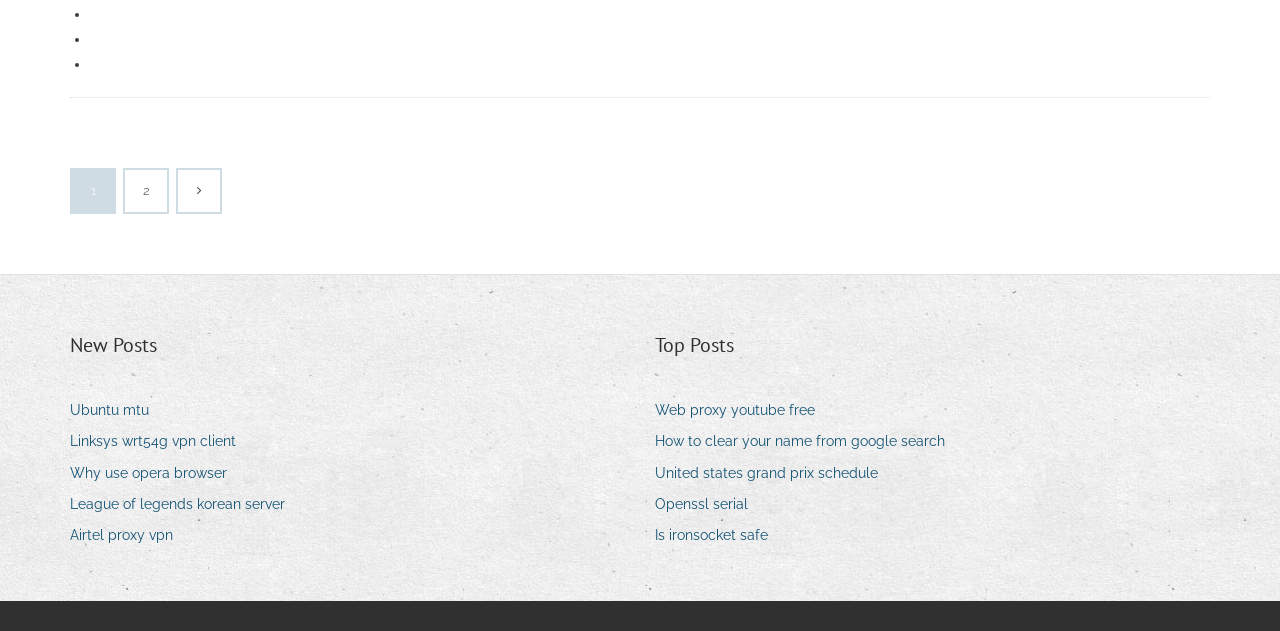Locate the bounding box coordinates of the element you need to click to accomplish the task described by this instruction: "View new posts".

[0.055, 0.523, 0.123, 0.571]